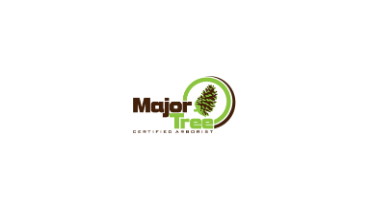Generate a complete and detailed caption for the image.

The image features the logo of "Major Tree," a tree care service in Seattle led by owner and certified arborist Andy Major. The logo showcases the business name in a bold font, complemented by a graphic element that includes a stylized tree, emphasizing the company's focus on arboriculture. Beneath the name, the text "CERTIFIED ARBORIST" highlights the professionalism and accreditation associated with the services offered. This visual representation reinforces Major Tree's commitment to providing high-quality tree care solutions, including pruning, storm damage prevention, and general maintenance, to ensure the health of trees in the Seattle area.